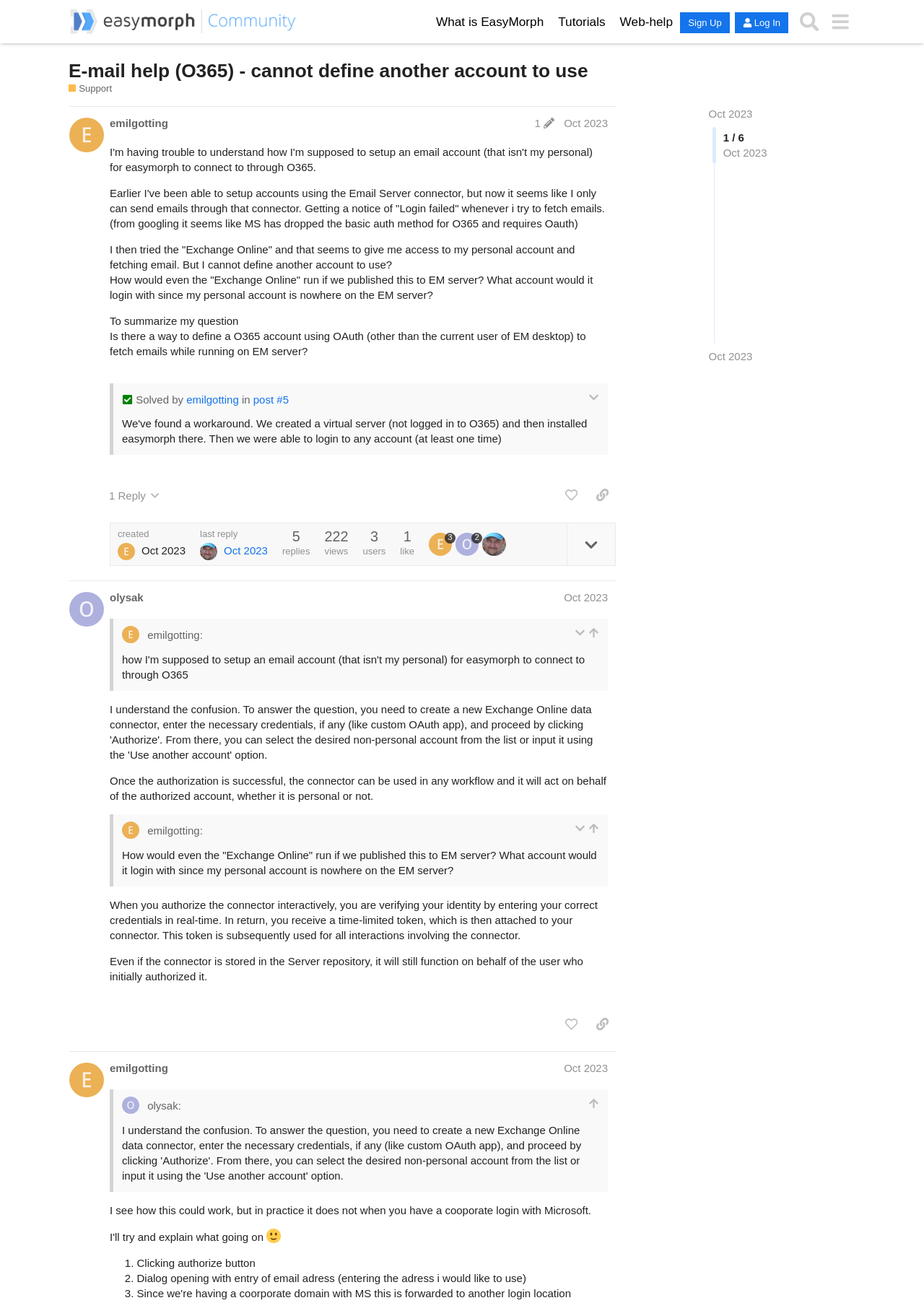Offer a detailed explanation of the webpage layout and contents.

This webpage is a support forum discussion page from the EasyMorph Community, a platform for data preparation professionals and enthusiasts. At the top of the page, there are several links, including "What is EasyMorph", "Tutorials", and "Web-help", followed by a header section with a link to the community's homepage and buttons to sign up, log in, and search.

Below the header, there is a heading that reads "E-mail help (O365) - cannot define another account to use" with a link to the same title. This is followed by a link to the "Support" category, which has a brief description of the category.

The main content of the page is a discussion thread with two posts. The first post, labeled as "post #1 by @emilgotting", is a question from the user emilgotting about setting up an email account for EasyMorph to connect to through O365. The post includes several paragraphs of text explaining the issue and asking for help.

Below the first post, there are several buttons and links, including a button to expand or collapse the post, a link to the user's profile, and a button to like the post. There are also indicators showing the number of replies, views, and users who have liked the post.

The second post, labeled as "post #2 by @olysak", is a response to the first post from the user olysak. This post includes a brief quote from the original post and a response from olysak. Like the first post, there are buttons and links below the post to expand or collapse it, view the user's profile, and like the post.

Throughout the page, there are several images, including icons for expanding or collapsing posts, liking posts, and viewing user profiles. The overall layout of the page is organized and easy to follow, with clear headings and concise text.